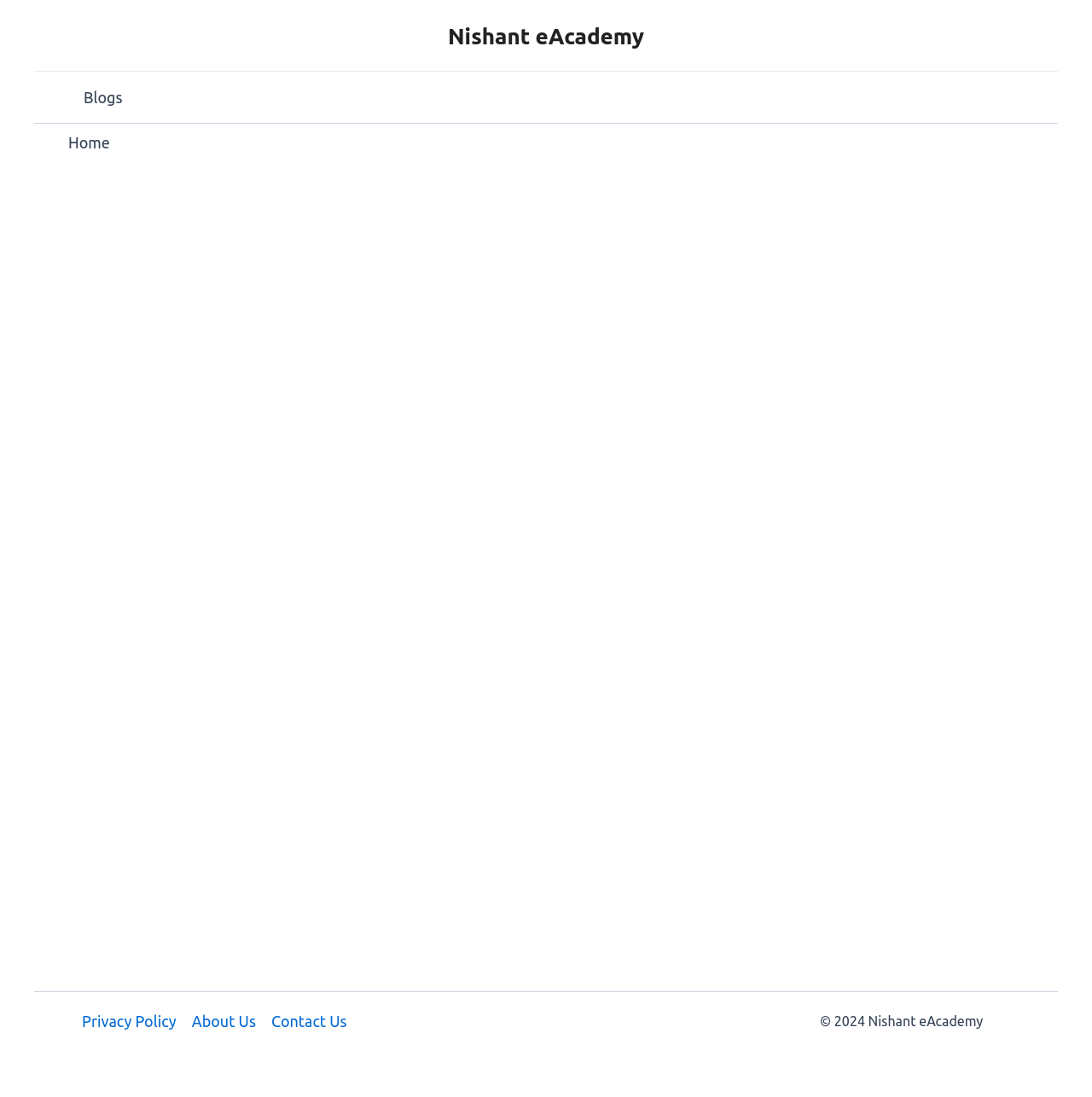How many links are present in the footer navigation?
Based on the image, answer the question in a detailed manner.

The footer navigation is located at the bottom of the webpage and contains three links: 'Privacy Policy', 'About Us', and 'Contact Us'. These links are part of the 'Site Navigation: footer' section.